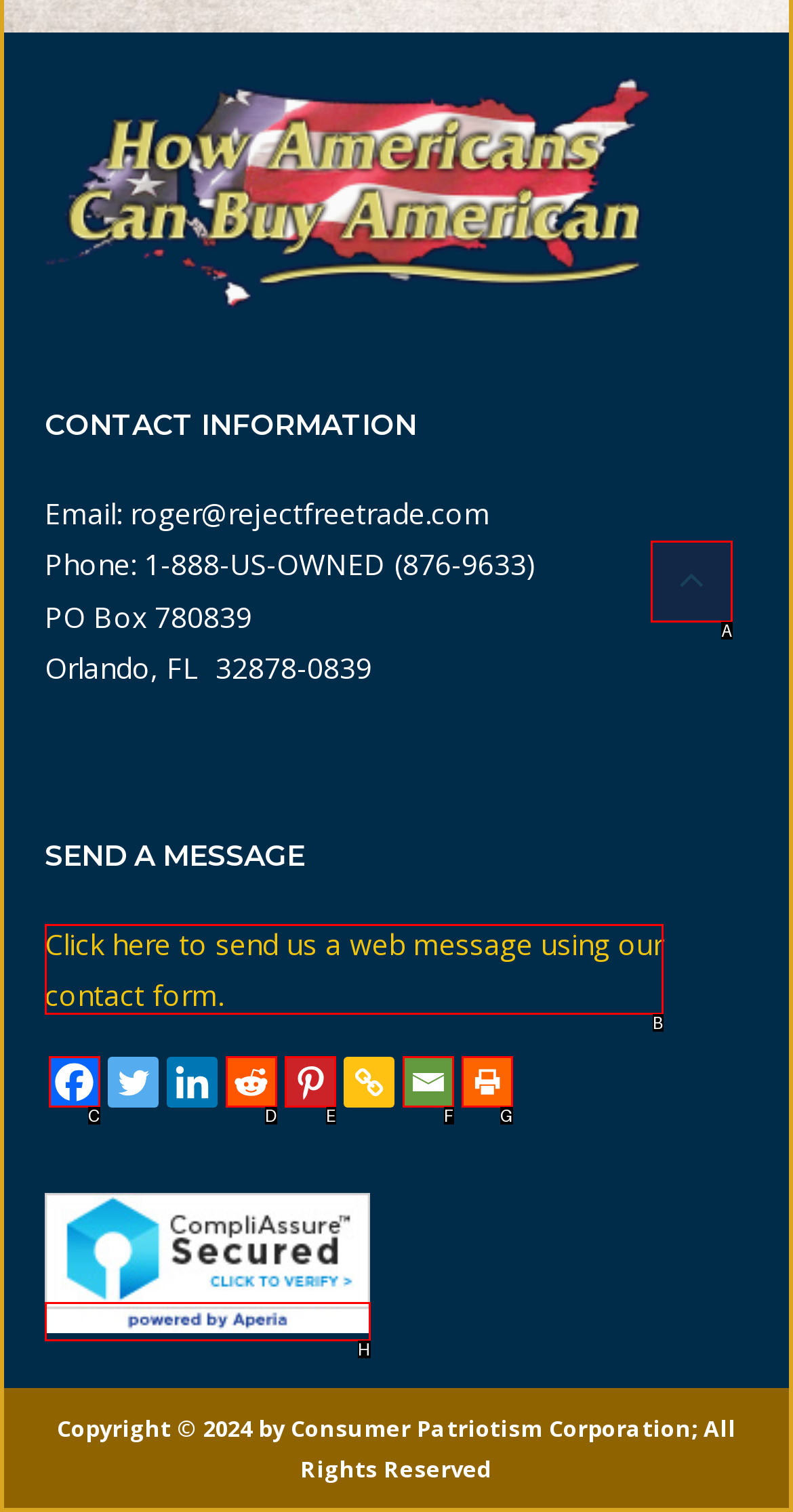Tell me which option best matches this description: aria-label="Email" title="Email"
Answer with the letter of the matching option directly from the given choices.

F